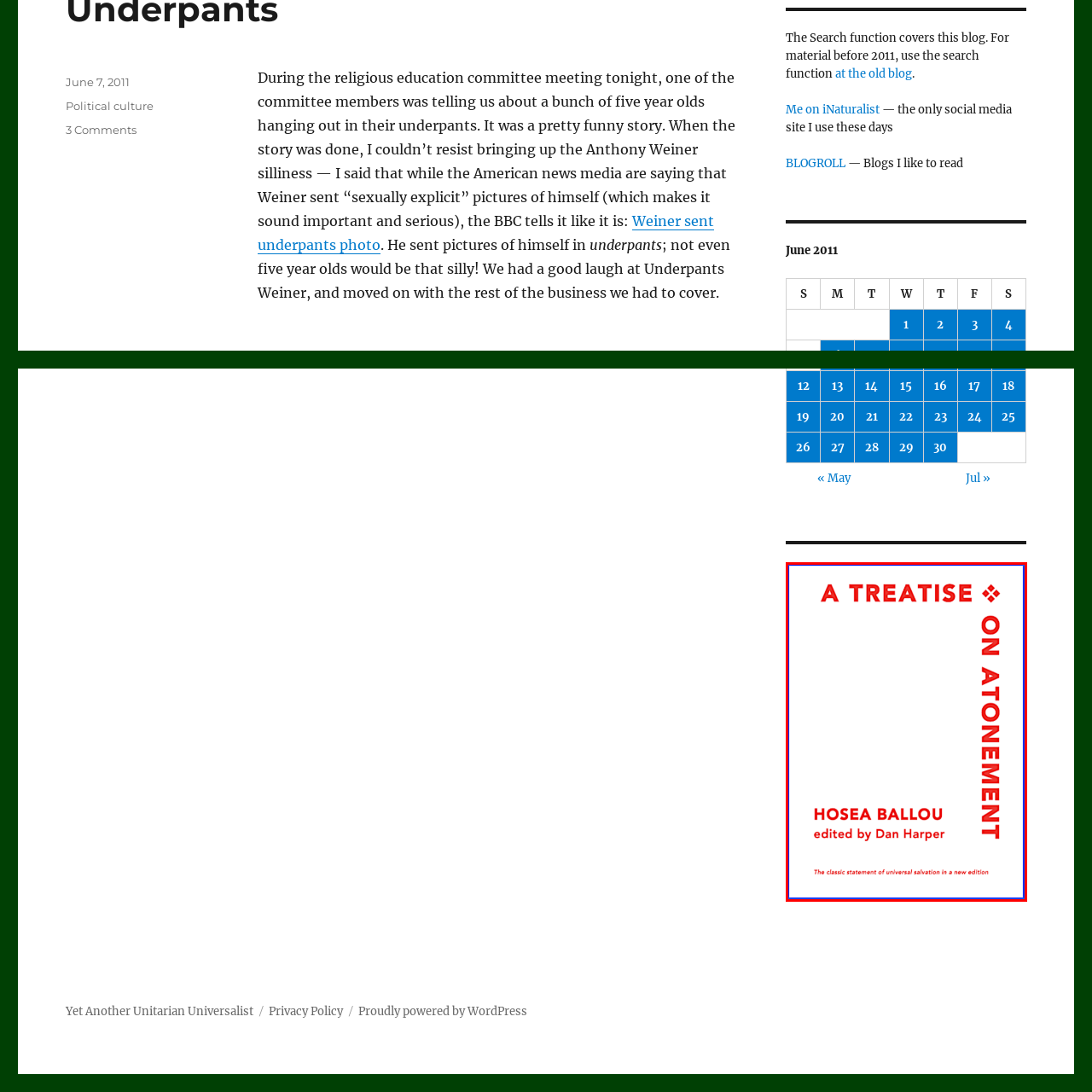Look closely at the image highlighted in red, What is the background color of the book cover? 
Respond with a single word or phrase.

white